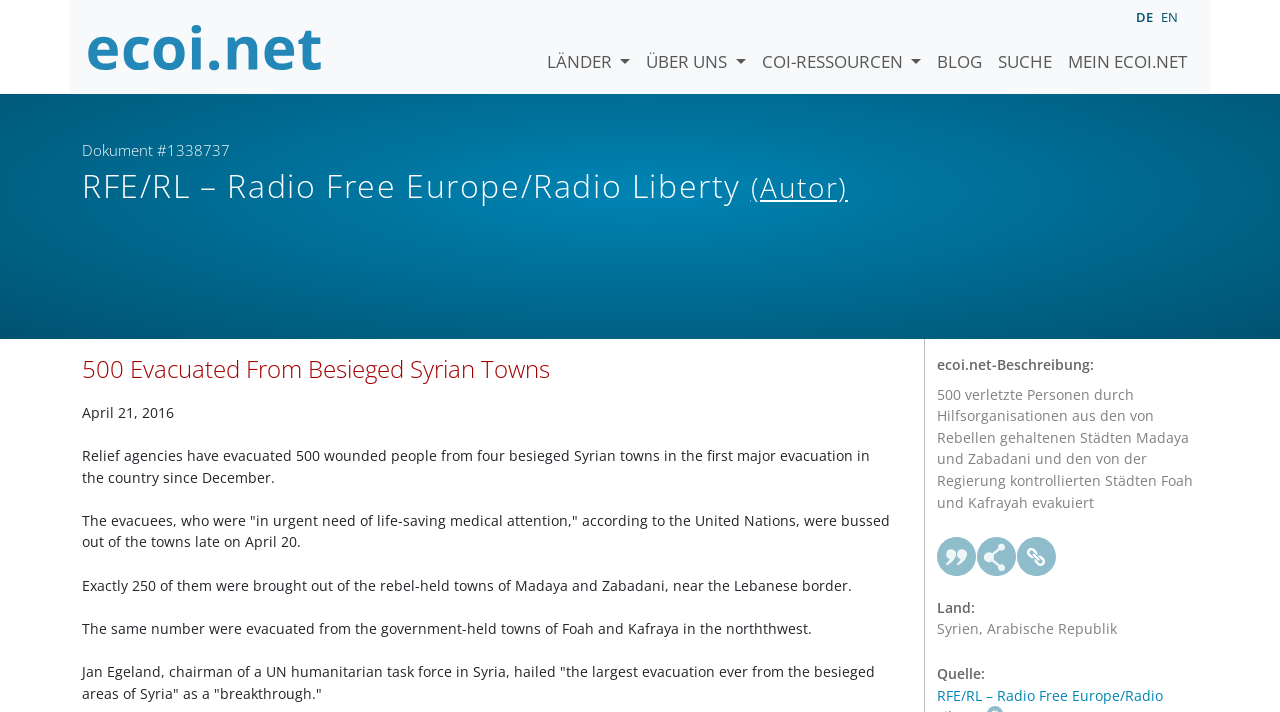Please provide a comprehensive response to the question based on the details in the image: What is the topic of the article?

The topic of the article is the evacuation of Syrian towns, which is obtained from the heading '500 Evacuated From Besieged Syrian Towns' and the surrounding text.